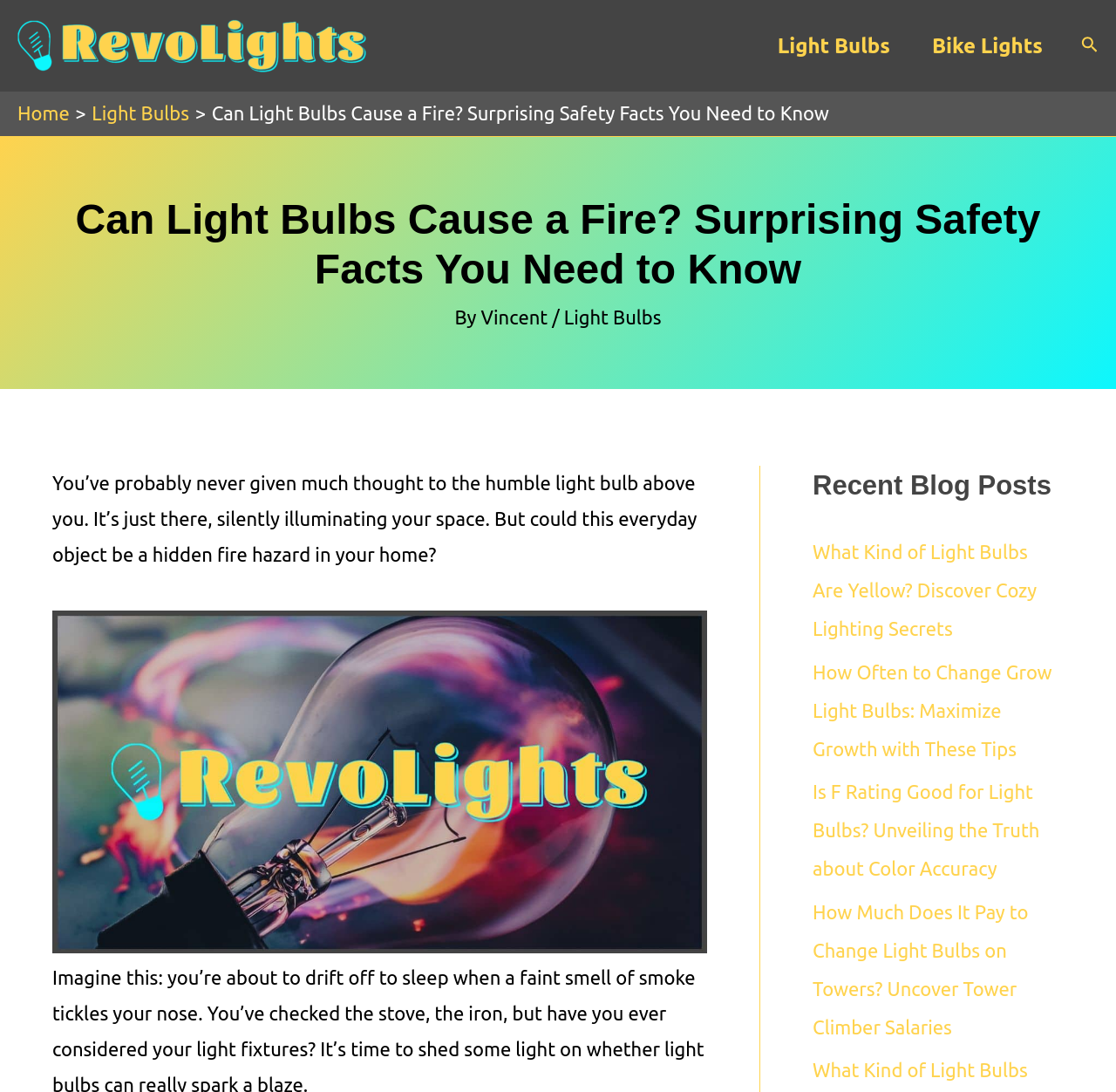Respond concisely with one word or phrase to the following query:
What is the topic of the webpage?

Light bulb safety